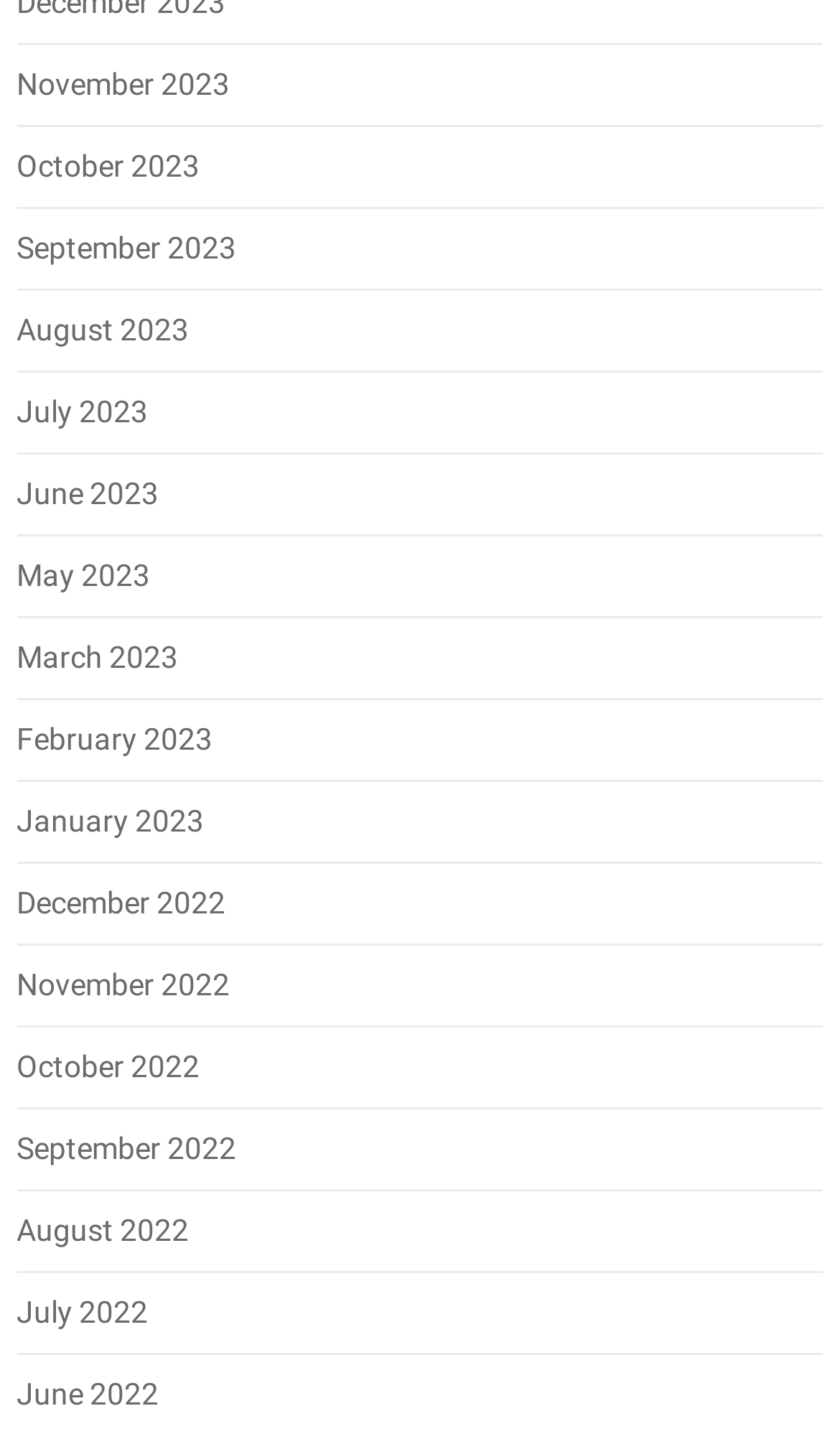How many months are listed in 2022?
Look at the webpage screenshot and answer the question with a detailed explanation.

I counted the number of links with '2022' in their text and found that there are 6 months listed in 2022, namely November, October, September, August, July, and June.